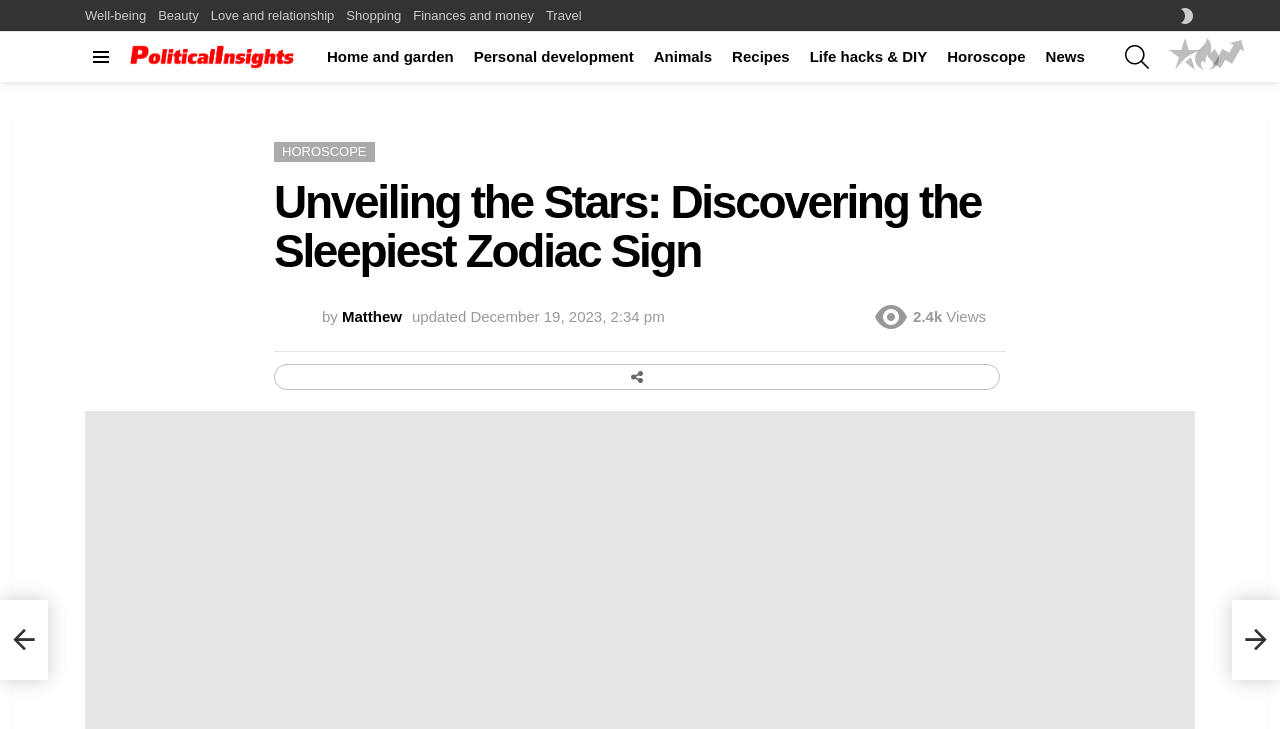Respond to the question below with a single word or phrase:
What is the date of the article update?

December 19, 2023